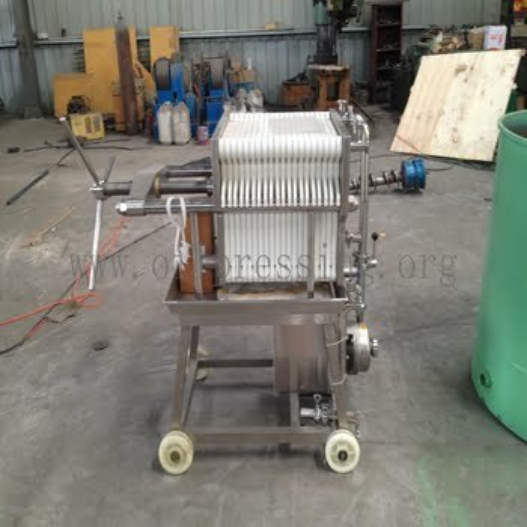Interpret the image and provide an in-depth description.

The image showcases a plate and frame oil filter, a crucial piece of equipment used in oil processing. This machine features a robust stainless steel frame with multiple filter plates stacked together, designed to efficiently filter oil by separating impurities from the extracted product. It's positioned on a wheeled cart, allowing for easy mobility within the workspace. In the background, the setting appears to be a workshop or industrial space, with various tools and equipment scattered around, symbolizing an active environment for oil production and processing. The machine is specifically designed to meet the stringent quality standards required for oil extraction, enhancing the longevity and efficiency of oil production operations.